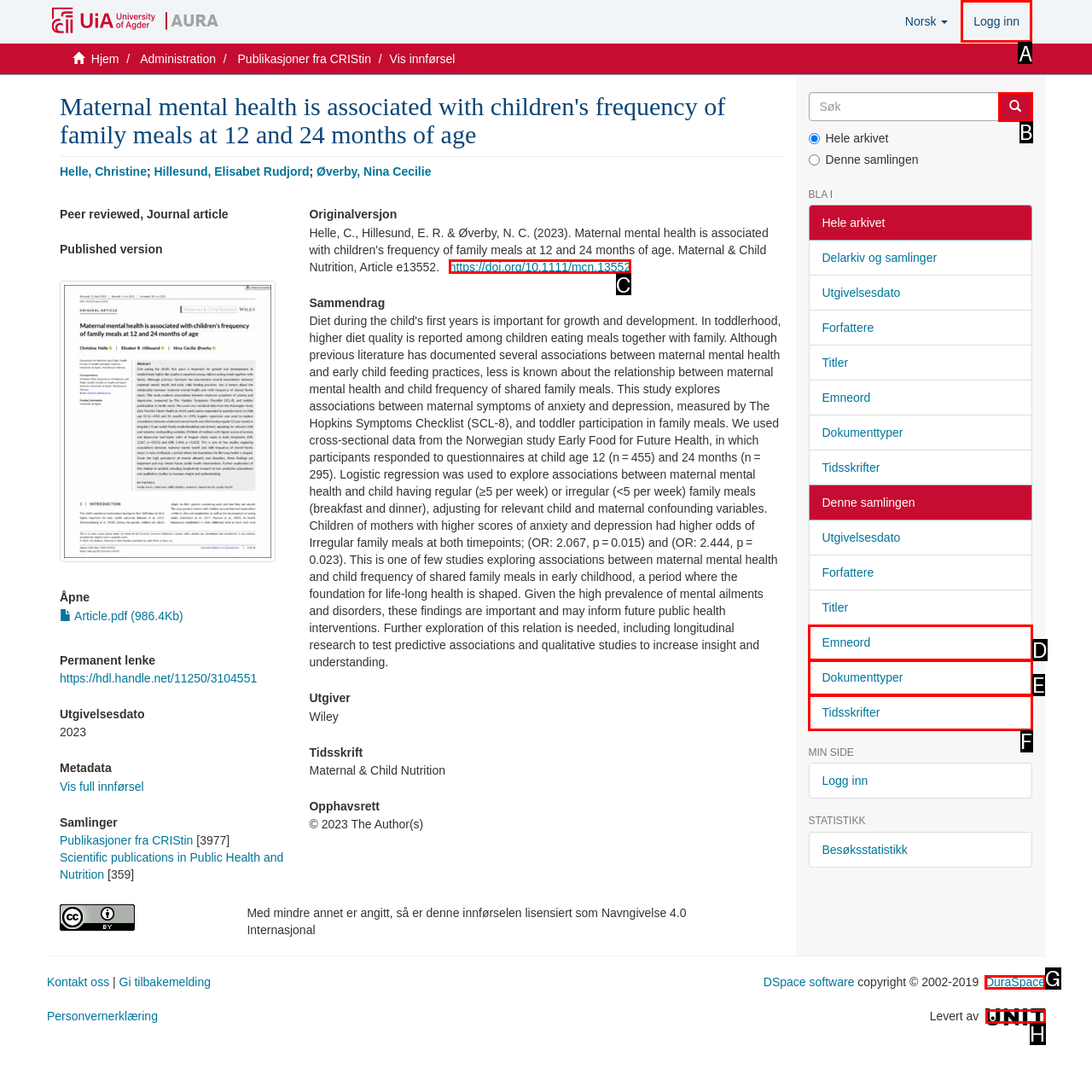Tell me which one HTML element I should click to complete the following task: Click the 'Logg inn' button
Answer with the option's letter from the given choices directly.

A